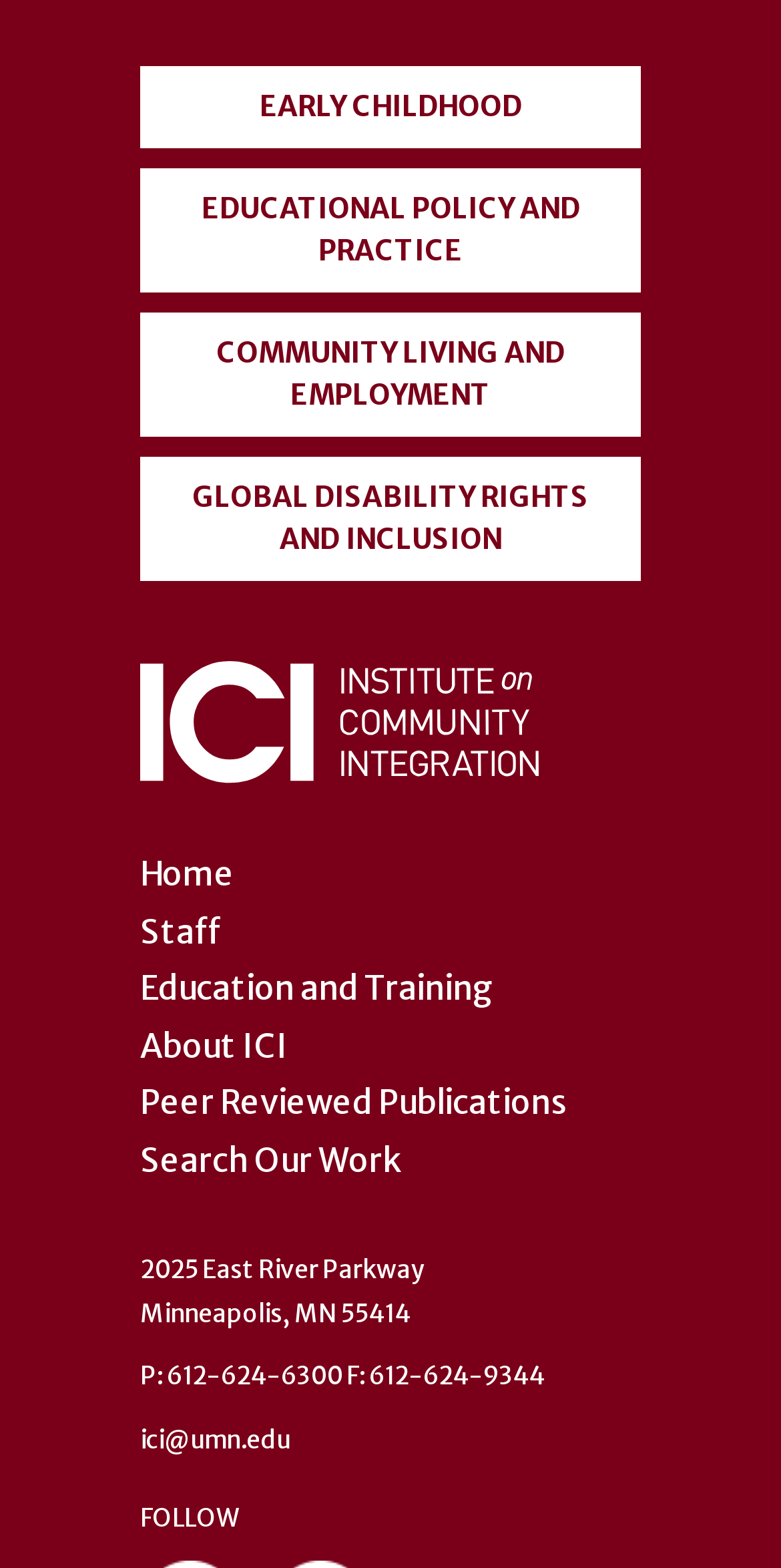Please indicate the bounding box coordinates for the clickable area to complete the following task: "contact us". The coordinates should be specified as four float numbers between 0 and 1, i.e., [left, top, right, bottom].

[0.179, 0.908, 0.372, 0.927]